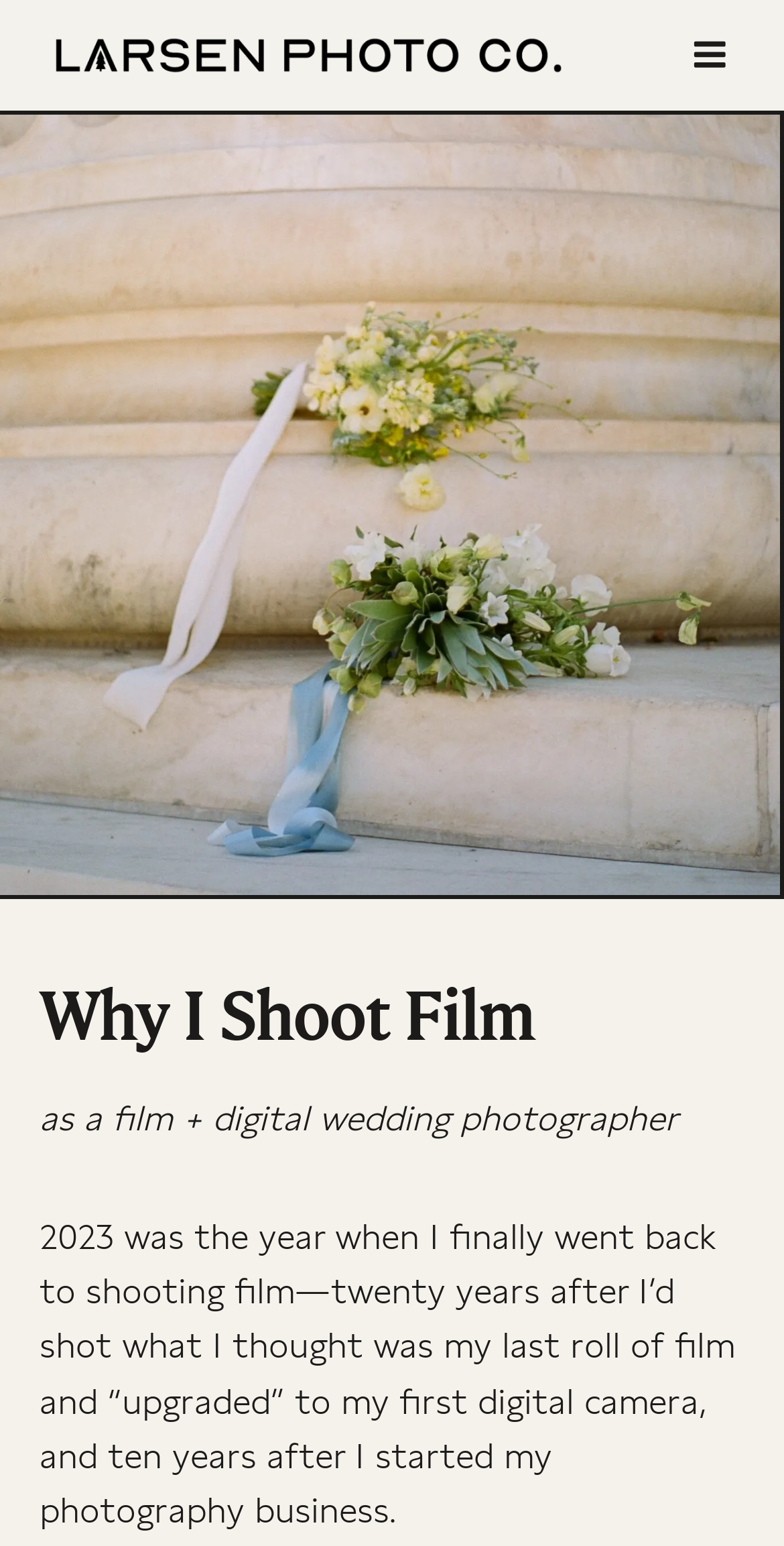How many years had passed since the author last shot film?
Using the image as a reference, give a one-word or short phrase answer.

Twenty years